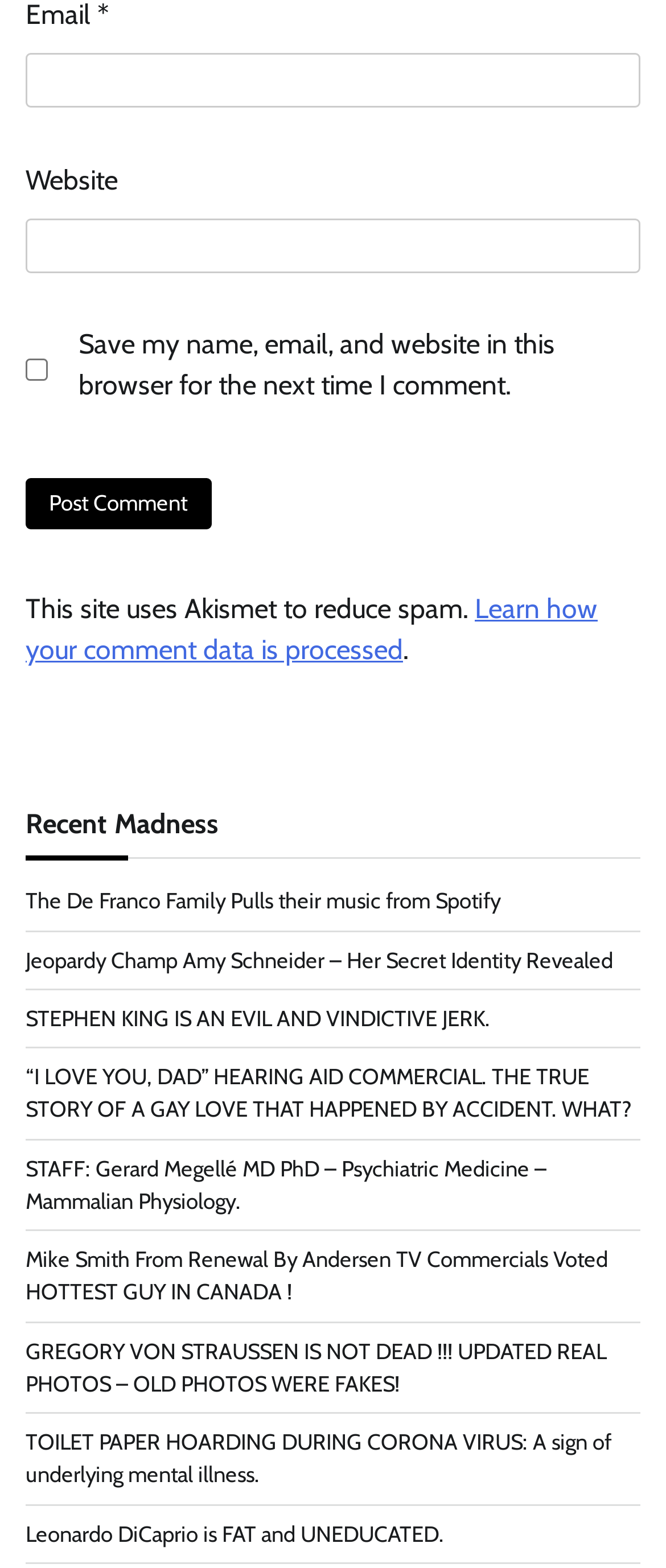What is the message below the comment form about?
Look at the image and answer with only one word or phrase.

Spam reduction